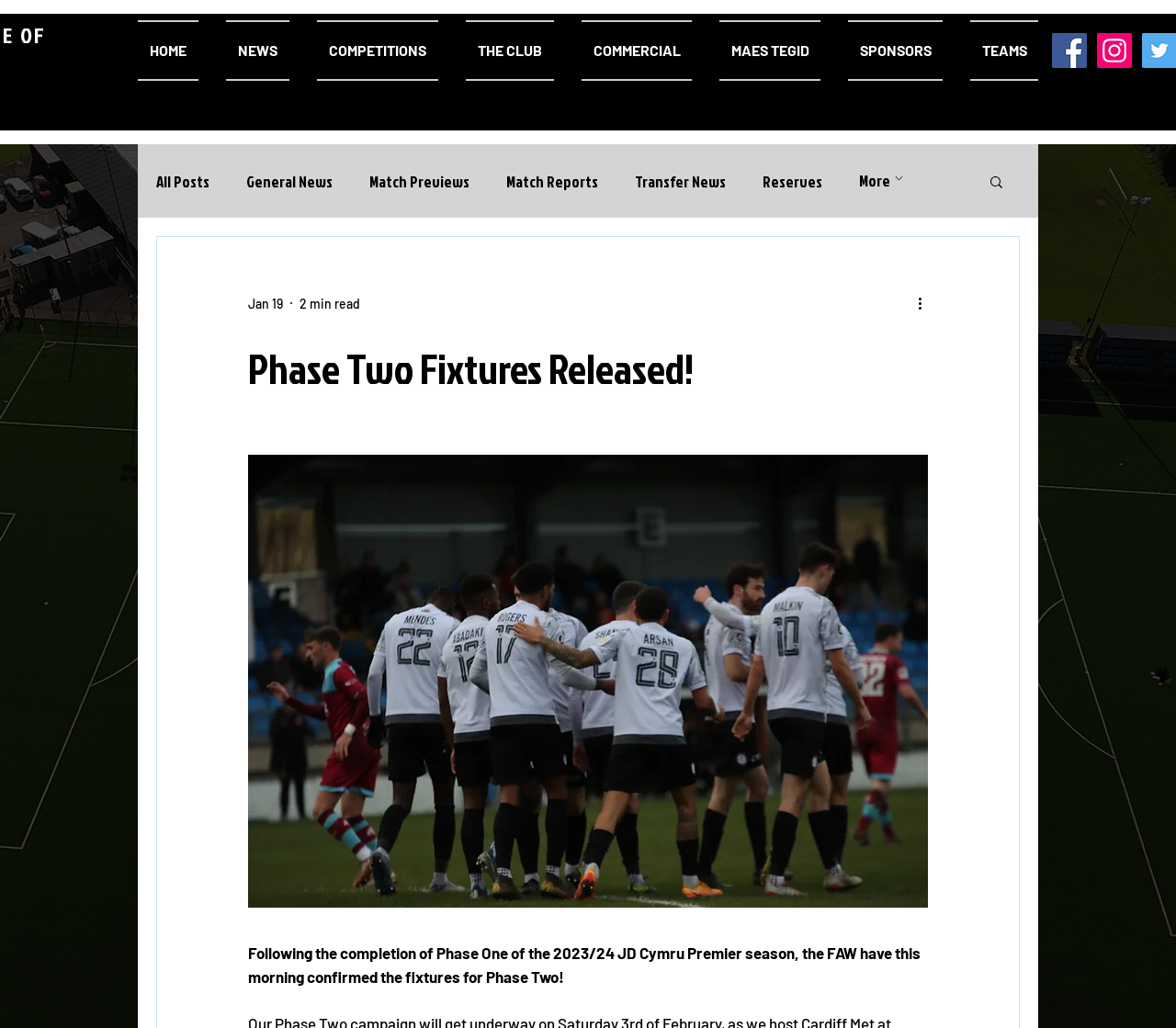What is the purpose of the button with the text 'Search'?
Please respond to the question with a detailed and informative answer.

I inferred the purpose of the button by analyzing its text and position on the webpage. The button is located at the top right corner of the webpage, and its text is 'Search', which suggests that it is used to search the website for specific content.